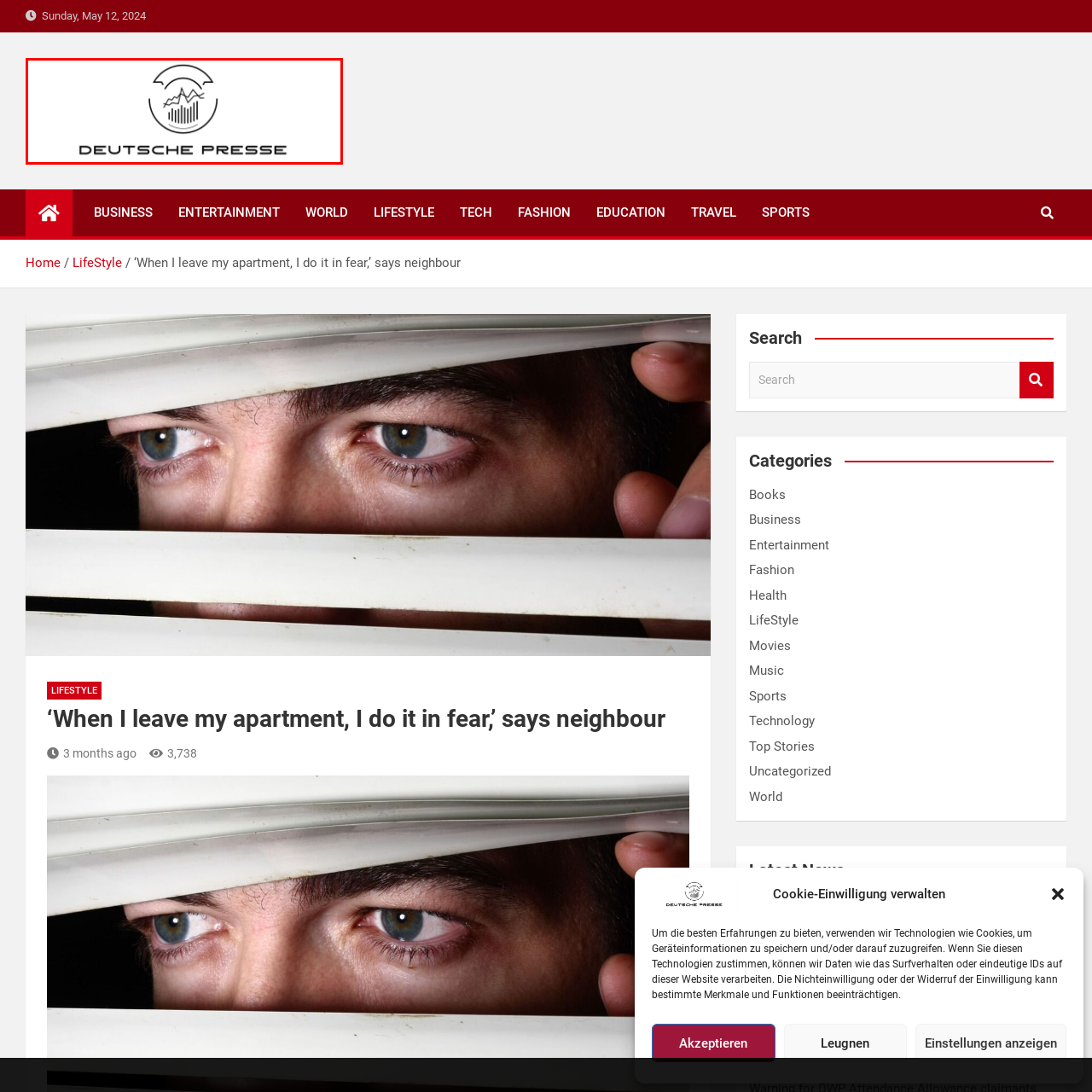What is emphasized by the bold typography?
Please examine the image within the red bounding box and provide a comprehensive answer based on the visual details you observe.

The bold typography is used to emphasize the brand's identity in journalism, making it a recognizable emblem in the realm of online news media, and highlighting the organization's commitment to delivering timely and reliable information.